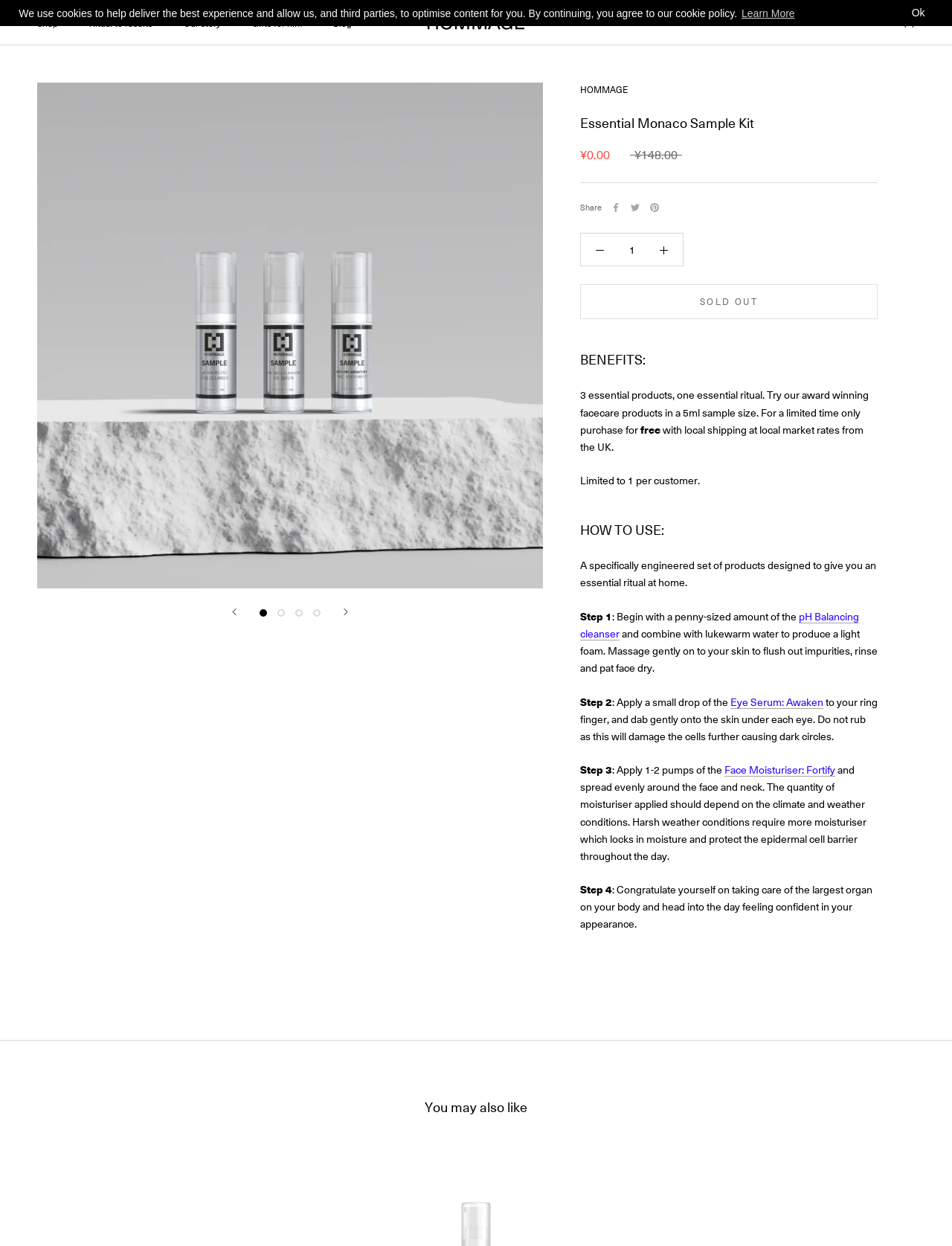Generate a comprehensive description of the webpage content.

This webpage is about the Essential Monaco Sample Kit from HOMMAGE. At the top, there is a navigation menu with links to "Shop", "Ritual to results", "Our story", "Gifts for him", and "Blog". Below the navigation menu, there is a logo of HOMMAGE and a link to the brand's homepage. 

On the right side of the top section, there are links to "Account", "Search", and "Open cart" with a cart icon and a count of 0 items. 

Below the top section, there is a large image of the Essential Monaco Sample Kit, with buttons to navigate through multiple images. 

To the right of the image, there is a section with the product name, price, and a "Share" button with links to Facebook, Twitter, and Pinterest. Below this section, there is a button to add the product to the cart, a quantity input field, and a "SOLD OUT" button that is disabled.

The main content of the webpage is divided into three sections: "BENEFITS", "HOW TO USE", and "You may also like". 

In the "BENEFITS" section, there is a description of the product, stating that it is a 5ml sample size of an award-winning facecare product that can be purchased for free with local shipping at local market rates from the UK. 

The "HOW TO USE" section provides a step-by-step guide on how to use the product, including applying the pH Balancing cleanser, Eye Serum: Awaken, and Face Moisturiser: Fortify. 

At the bottom of the webpage, there is a section with a cookie policy notification, allowing users to "Learn More" or "Deny" the use of cookies.